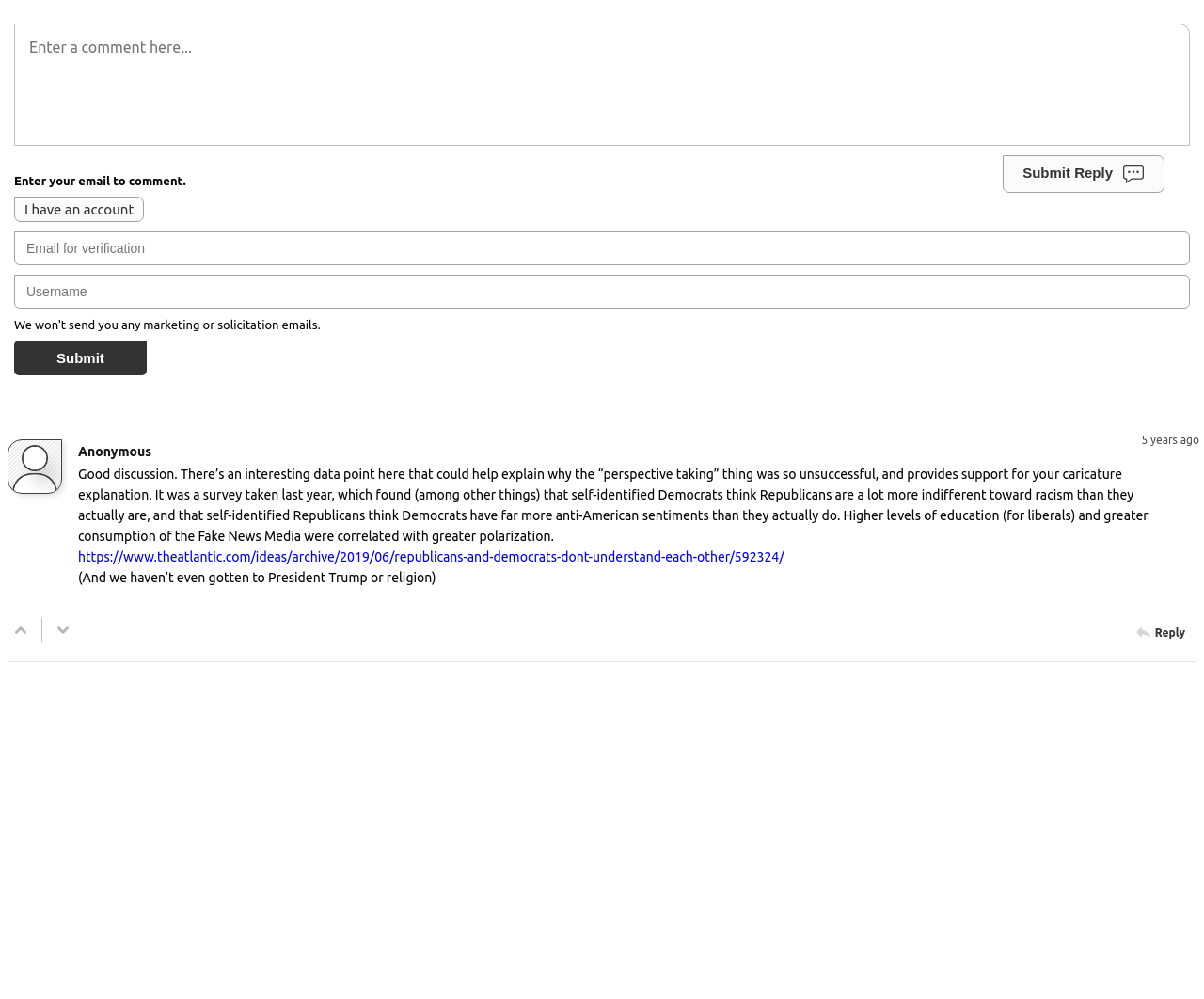Locate the bounding box coordinates of the clickable region to complete the following instruction: "Submit a reply."

[0.833, 0.155, 0.967, 0.193]